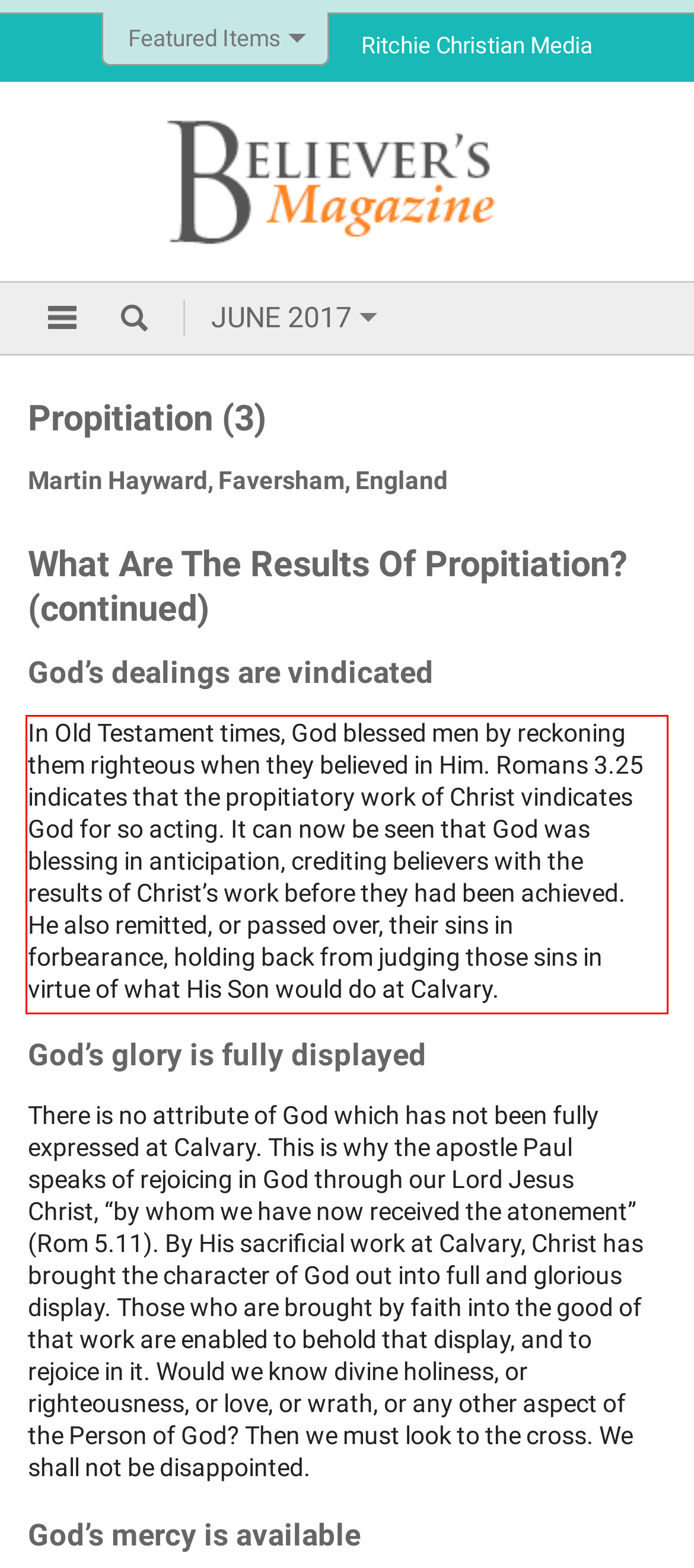Within the screenshot of a webpage, identify the red bounding box and perform OCR to capture the text content it contains.

In Old Testament times, God blessed men by reckoning them righteous when they believed in Him. Romans 3.25 indicates that the propitiatory work of Christ vindicates God for so acting. It can now be seen that God was blessing in anticipation, crediting believers with the results of Christ’s work before they had been achieved. He also remitted, or passed over, their sins in forbearance, holding back from judging those sins in virtue of what His Son would do at Calvary.